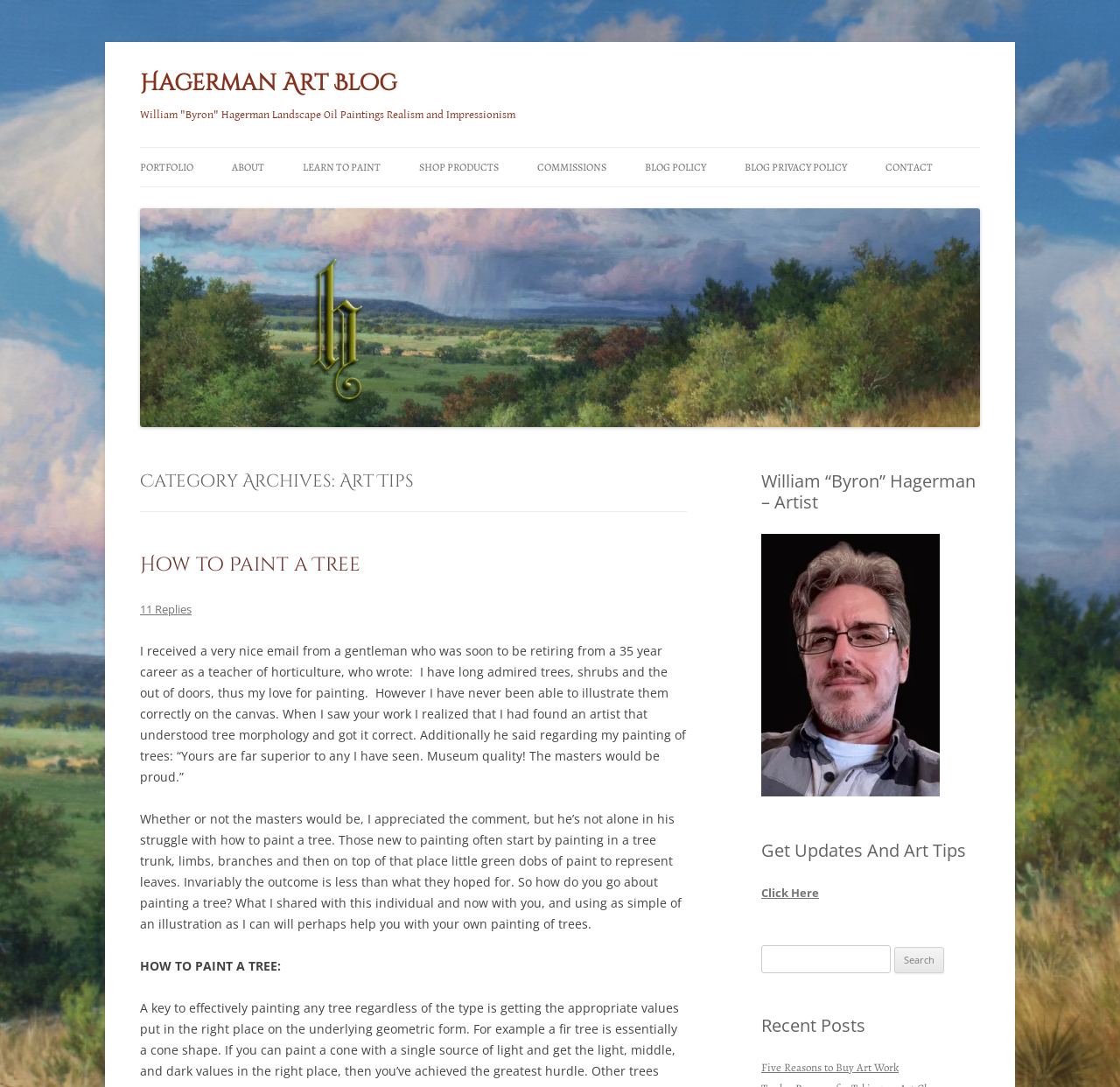Provide a short, one-word or phrase answer to the question below:
How many articles are listed on this page?

At least 2